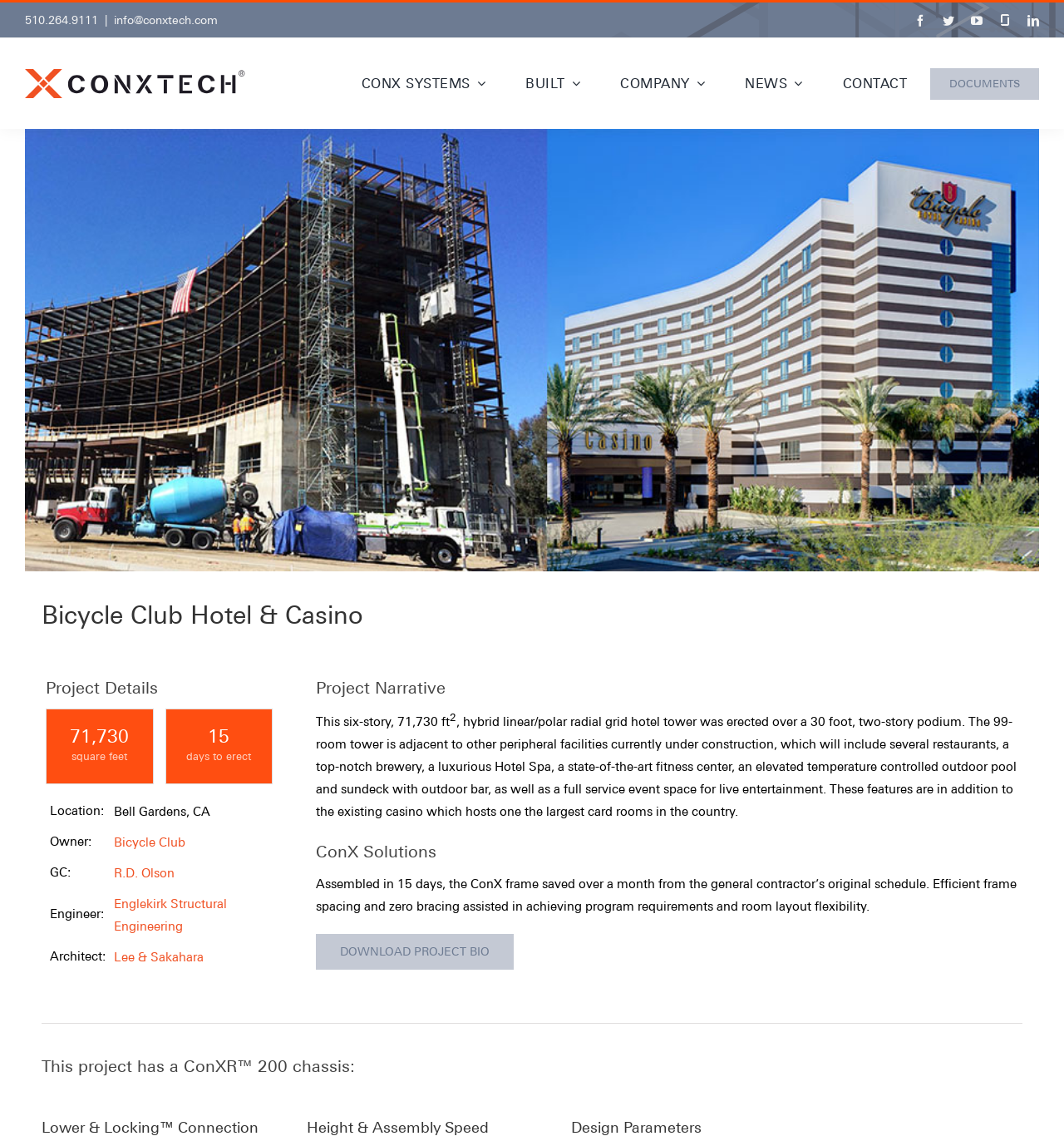Offer an extensive depiction of the webpage and its key elements.

The webpage is about the Bicycle Club Hotel & Casino project, showcasing its features and details. At the top, there is a navigation menu with links to different sections, including CONX SYSTEMS, BUILT, COMPANY, NEWS, CONTACT, and DOCUMENTS. Below the navigation menu, there is a large image of the hotel, taking up most of the width of the page.

To the left of the image, there is a section with project details, including the location, owner, general contractor, engineer, and architect. This section is presented in a table format with clear headings and concise text.

Below the project details, there is a heading "Project Narrative" followed by a descriptive text about the hotel tower, its features, and amenities. The text is divided into paragraphs, making it easy to read and understand.

Further down, there is a section about ConX Solutions, highlighting the benefits of using ConX frame, including efficient frame spacing, zero bracing, and room layout flexibility. This section also includes a link to download the project bio.

The page also features several headings, including "This project has a ConXR™ 200 chassis:", "Lower & Locking™ Connection", "Height & Assembly Speed", and "Design Parameters", which provide additional information about the project.

At the bottom of the page, there are social media links to Facebook, Twitter, YouTube, Glassdoor, and LinkedIn, as well as a link to go back to the top of the page.